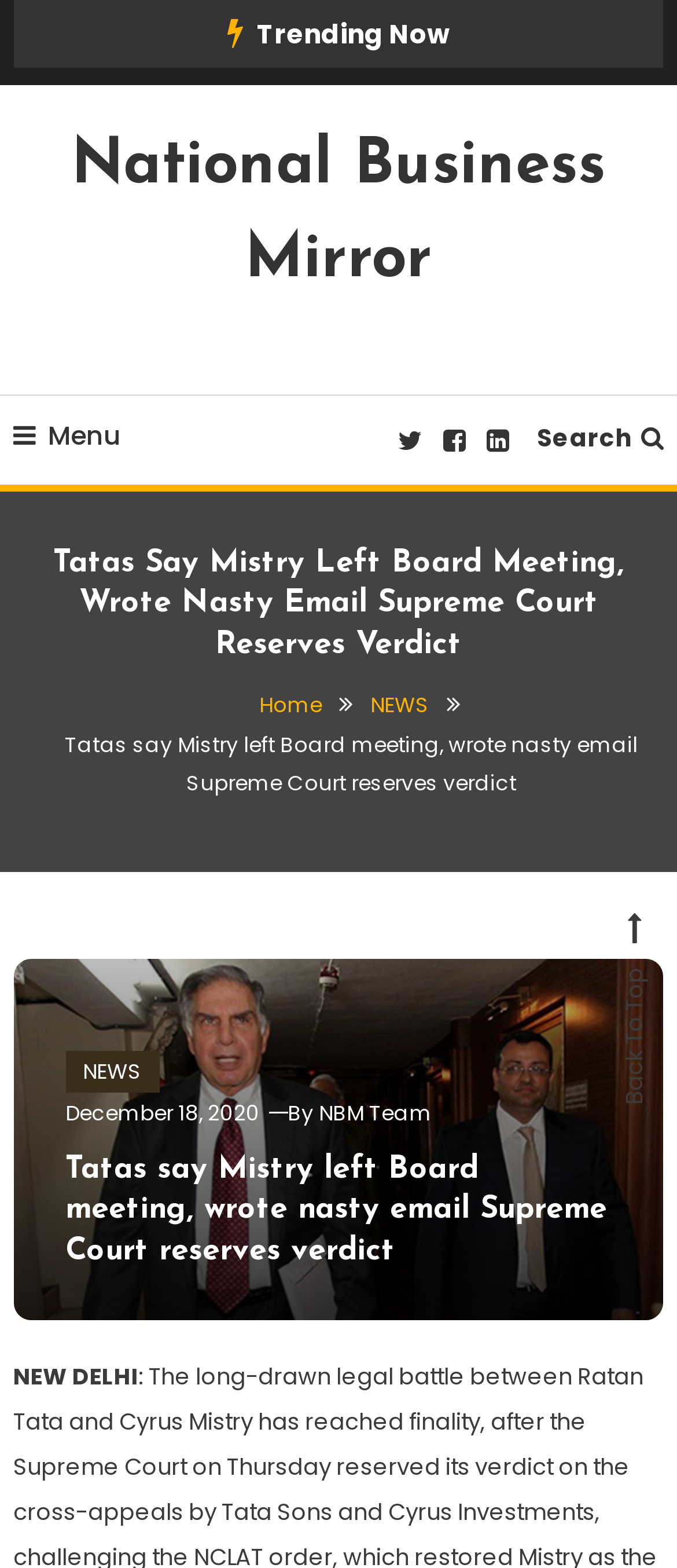Identify the bounding box coordinates of the region that should be clicked to execute the following instruction: "Search for something".

[0.793, 0.268, 0.98, 0.29]